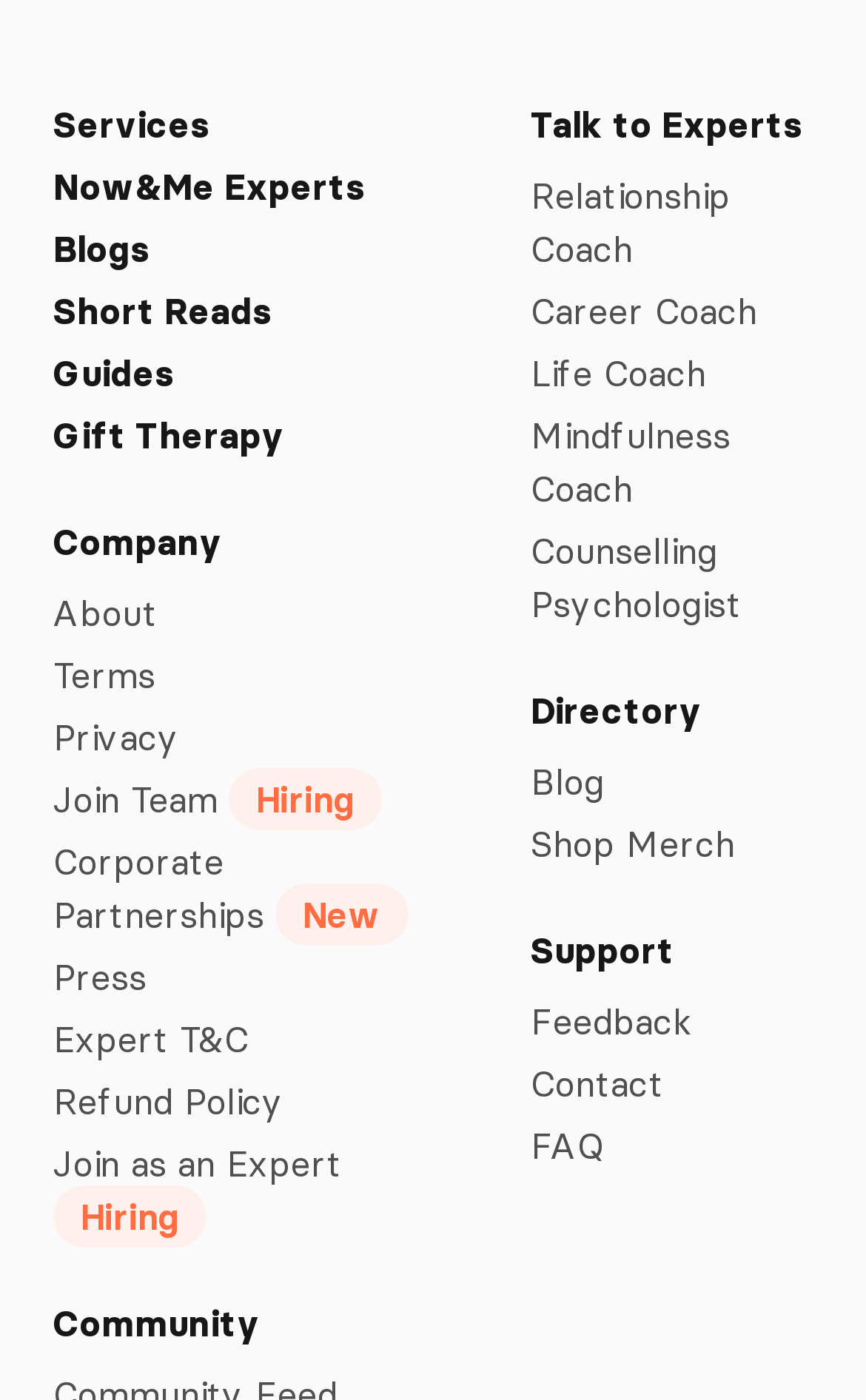Locate the bounding box coordinates of the clickable region to complete the following instruction: "Get guidance from a relationship coach."

[0.613, 0.12, 0.938, 0.196]